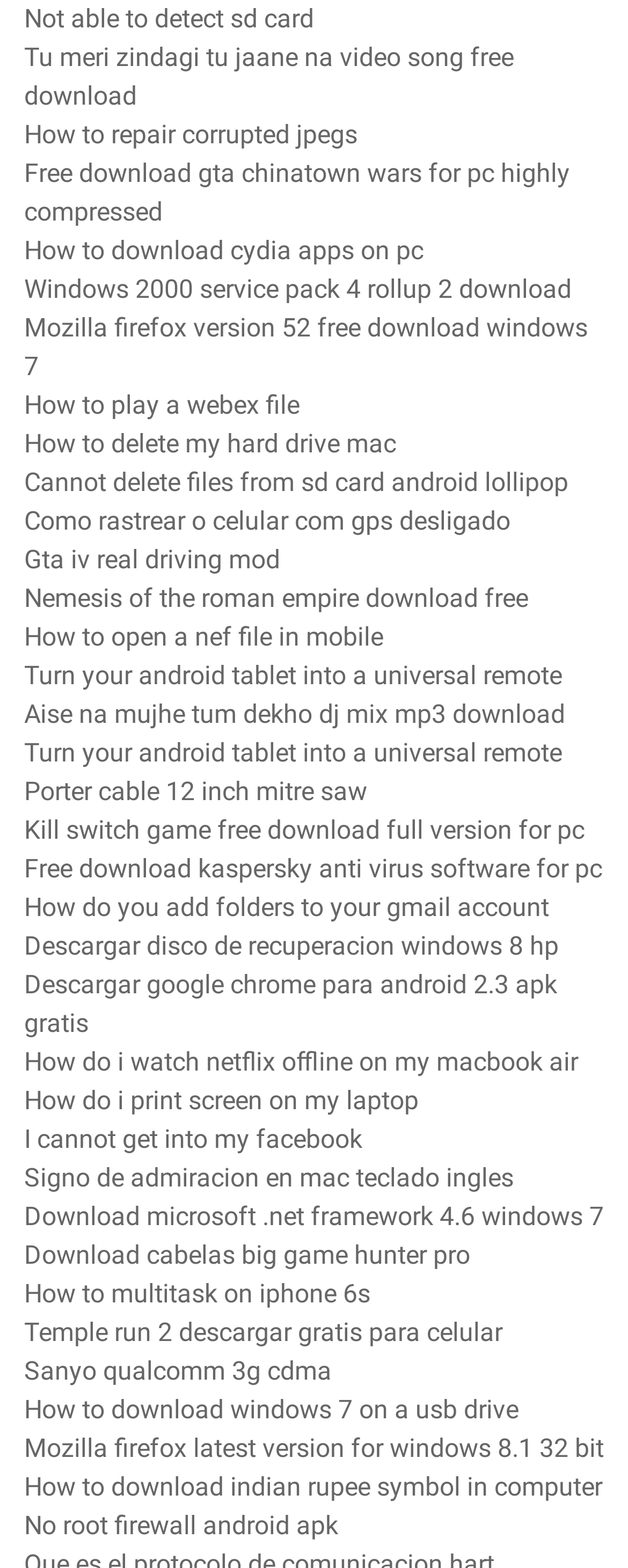Identify the bounding box coordinates for the region to click in order to carry out this instruction: "Learn how to repair corrupted JPEGs". Provide the coordinates using four float numbers between 0 and 1, formatted as [left, top, right, bottom].

[0.038, 0.076, 0.569, 0.096]